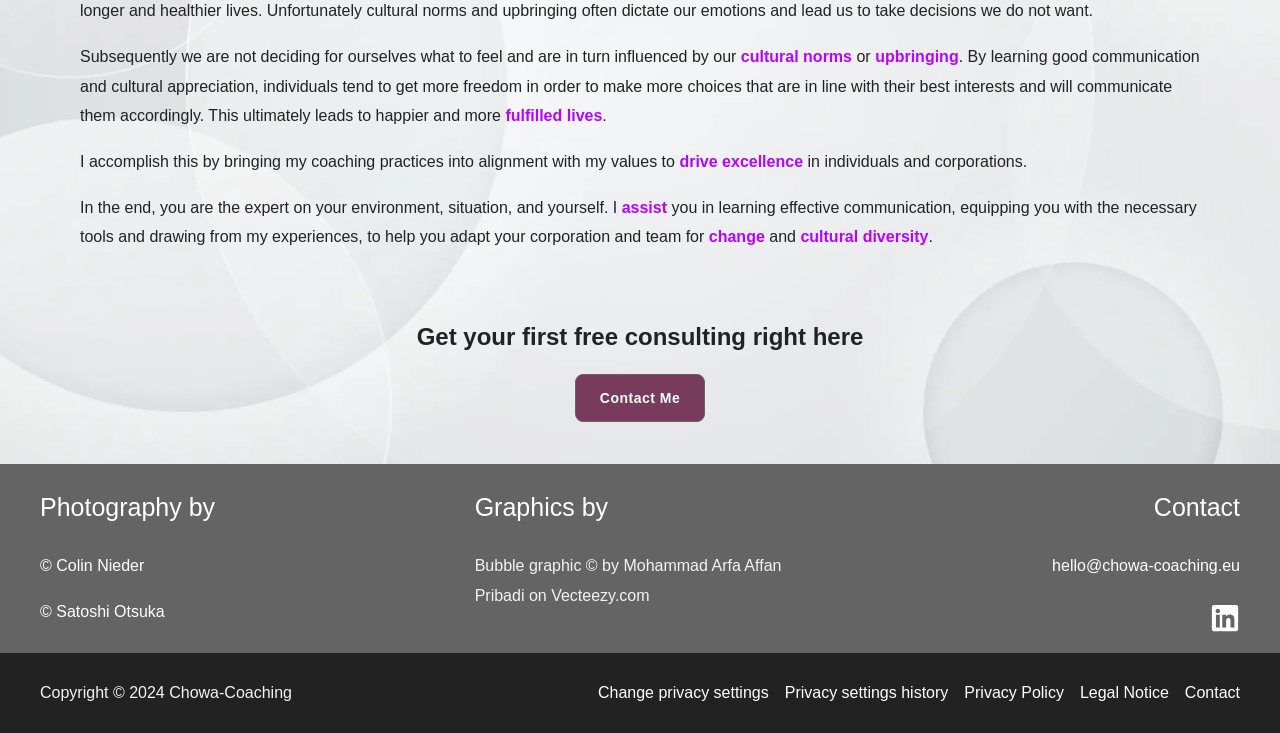Using the provided element description: "Add Listing", identify the bounding box coordinates. The coordinates should be four floats between 0 and 1 in the order [left, top, right, bottom].

None